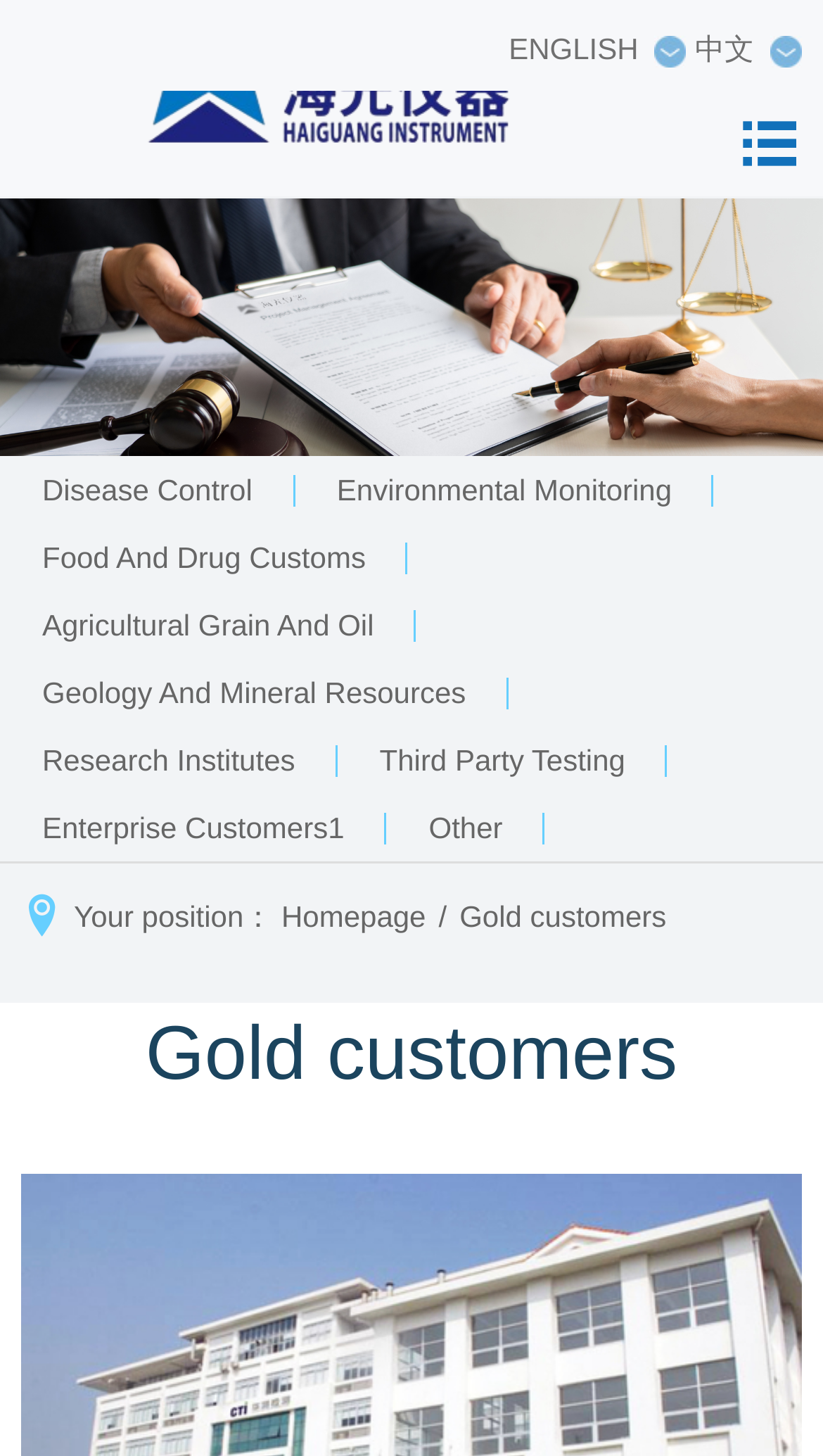Please indicate the bounding box coordinates of the element's region to be clicked to achieve the instruction: "Switch to Chinese version". Provide the coordinates as four float numbers between 0 and 1, i.e., [left, top, right, bottom].

[0.844, 0.022, 0.916, 0.045]